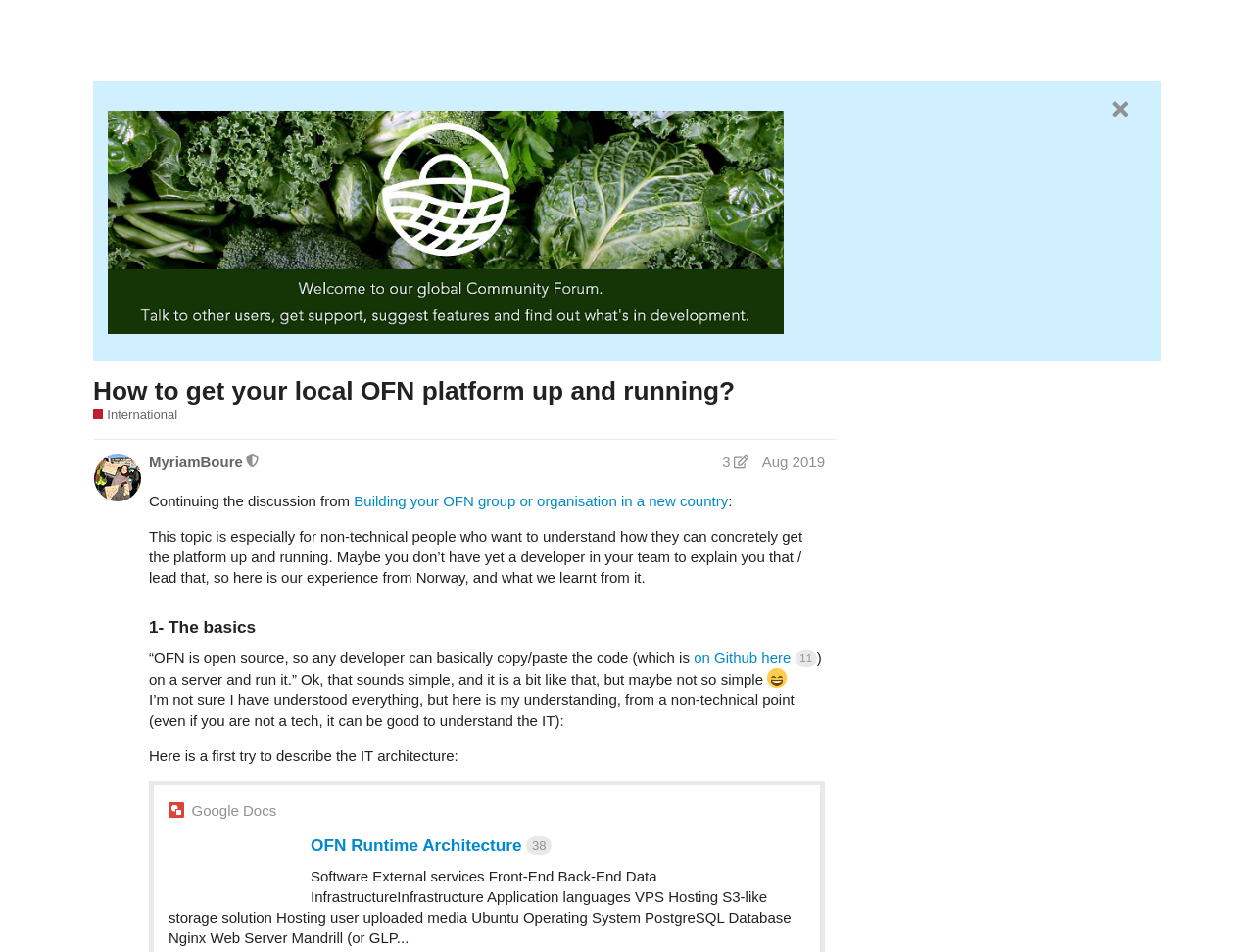Find the bounding box coordinates of the element you need to click on to perform this action: 'Search for something'. The coordinates should be represented by four float values between 0 and 1, in the format [left, top, right, bottom].

[0.859, 0.009, 0.892, 0.053]